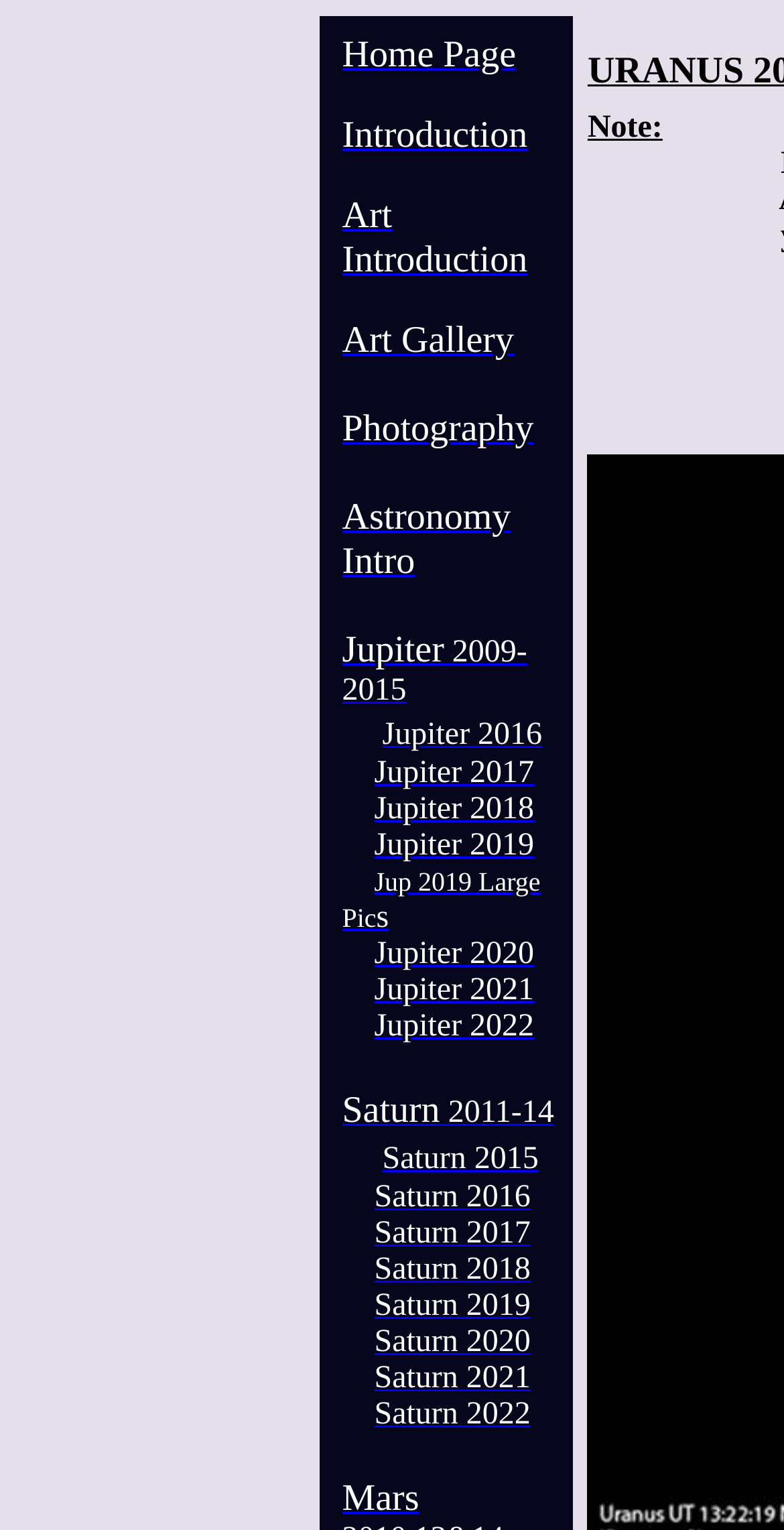What is the first link on the webpage?
Based on the image, provide a one-word or brief-phrase response.

Home Page